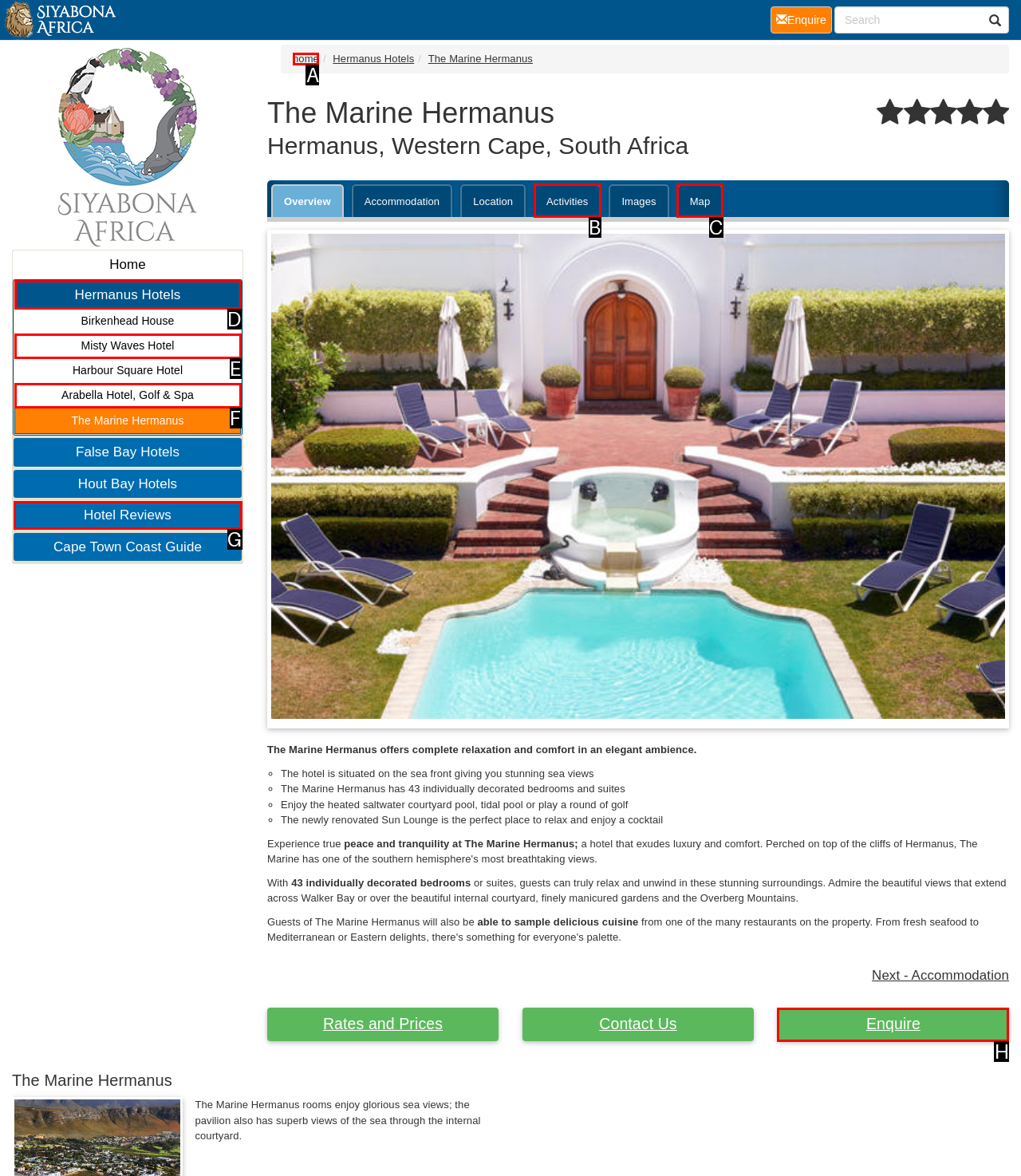With the provided description: Arabella Hotel, Golf & Spa, select the most suitable HTML element. Respond with the letter of the selected option.

F